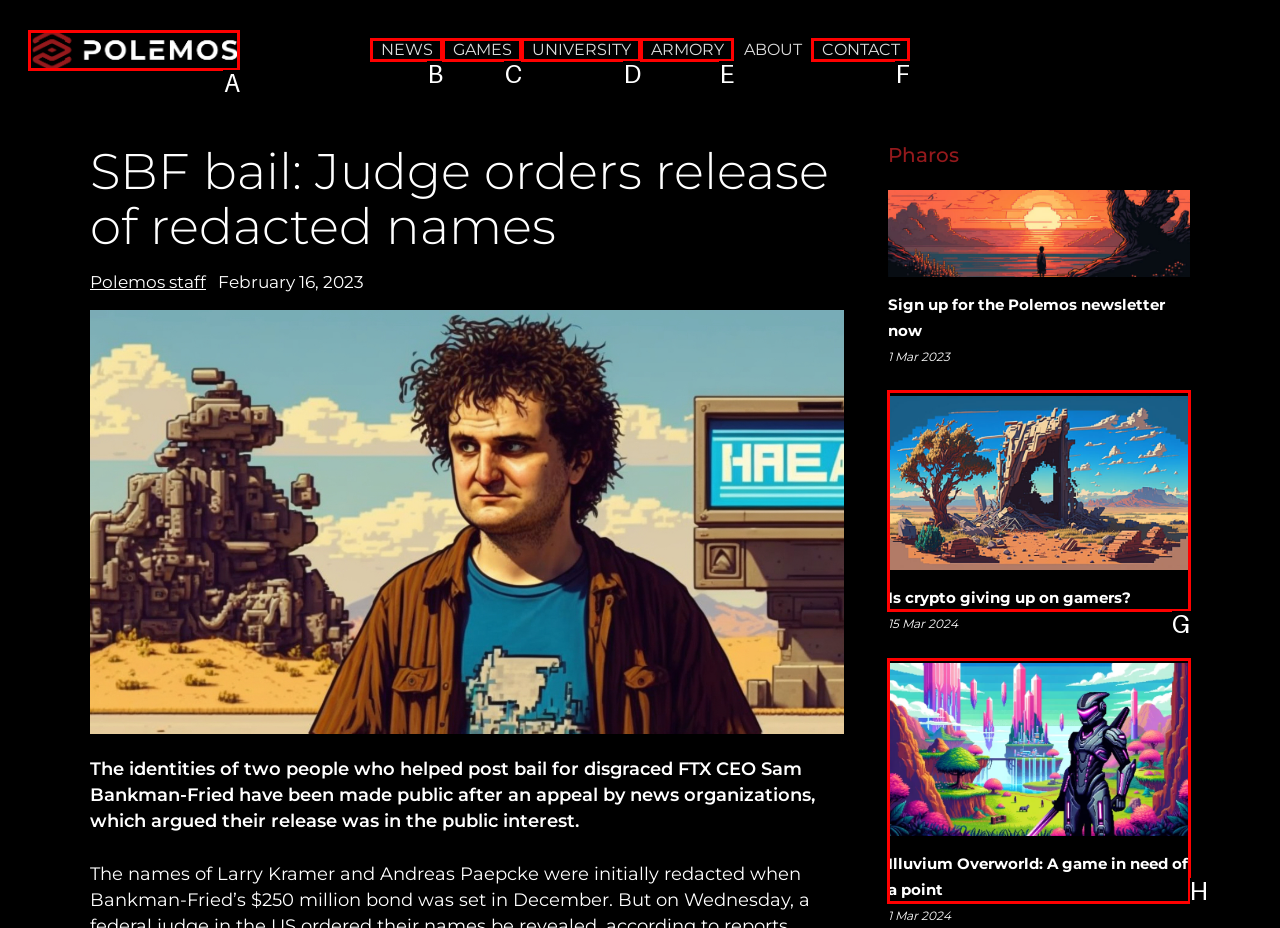Point out the option that aligns with the description: alt="Polemos"
Provide the letter of the corresponding choice directly.

A